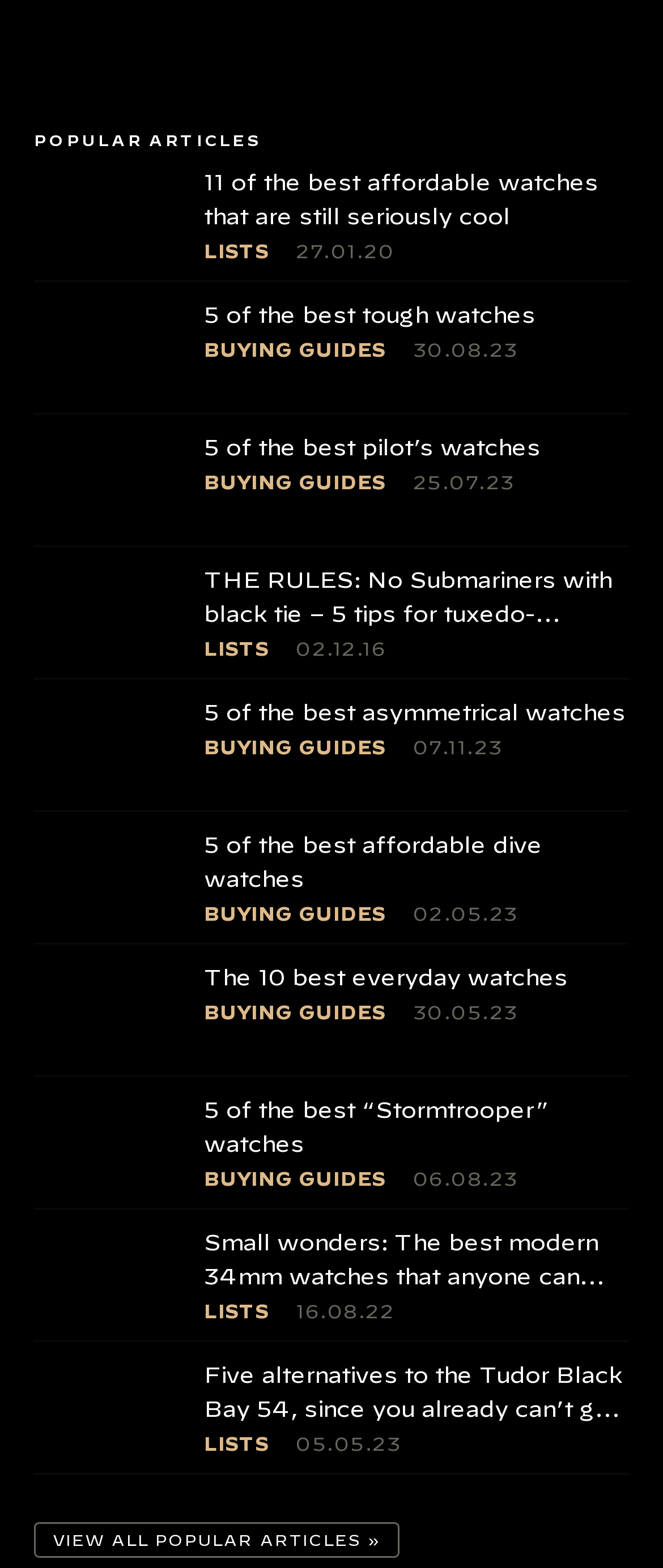Identify the bounding box coordinates for the element you need to click to achieve the following task: "View the 'LISTS' category". The coordinates must be four float values ranging from 0 to 1, formatted as [left, top, right, bottom].

[0.308, 0.149, 0.405, 0.171]